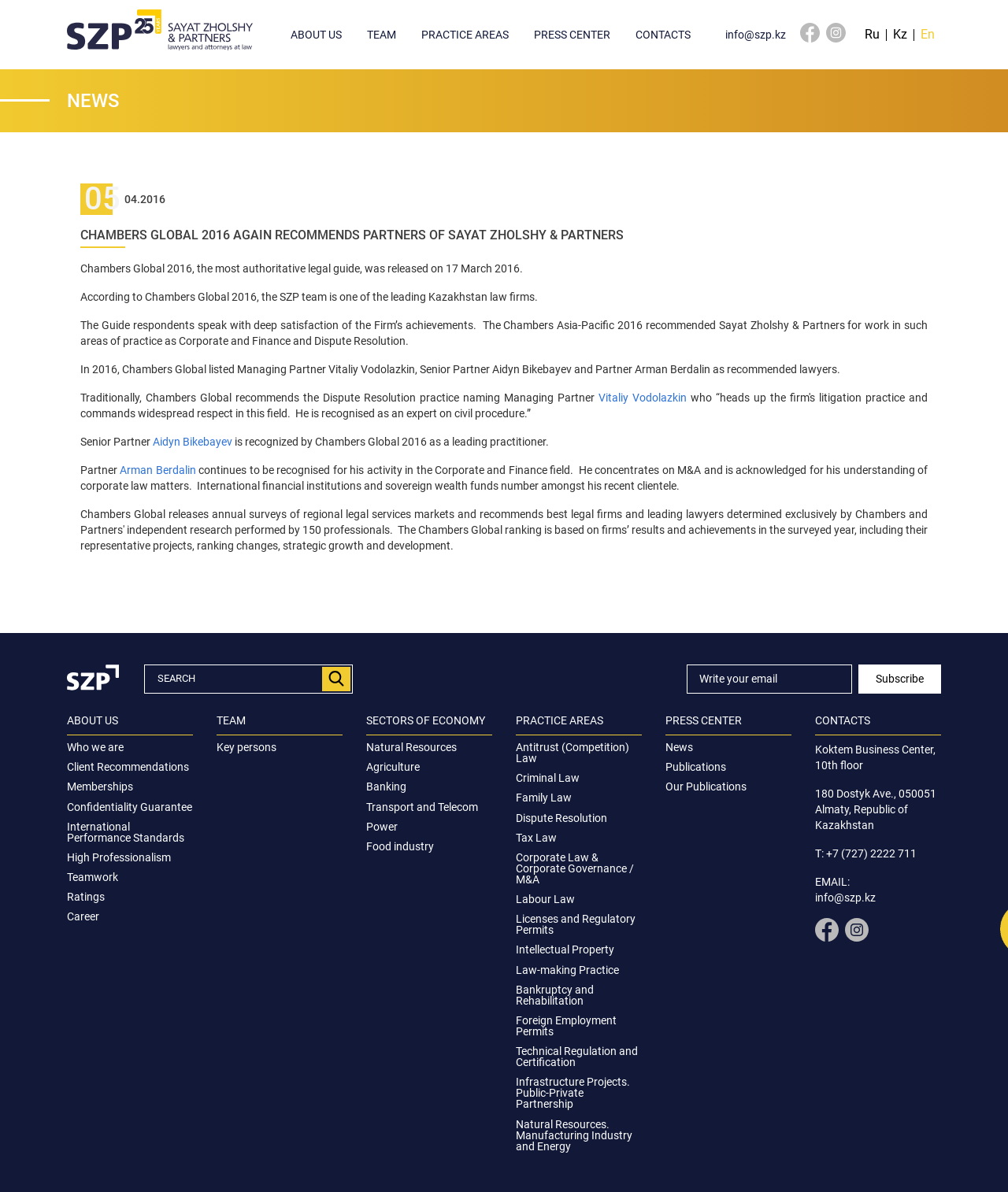Calculate the bounding box coordinates for the UI element based on the following description: "Confidentiality Guarantee". Ensure the coordinates are four float numbers between 0 and 1, i.e., [left, top, right, bottom].

[0.066, 0.672, 0.191, 0.681]